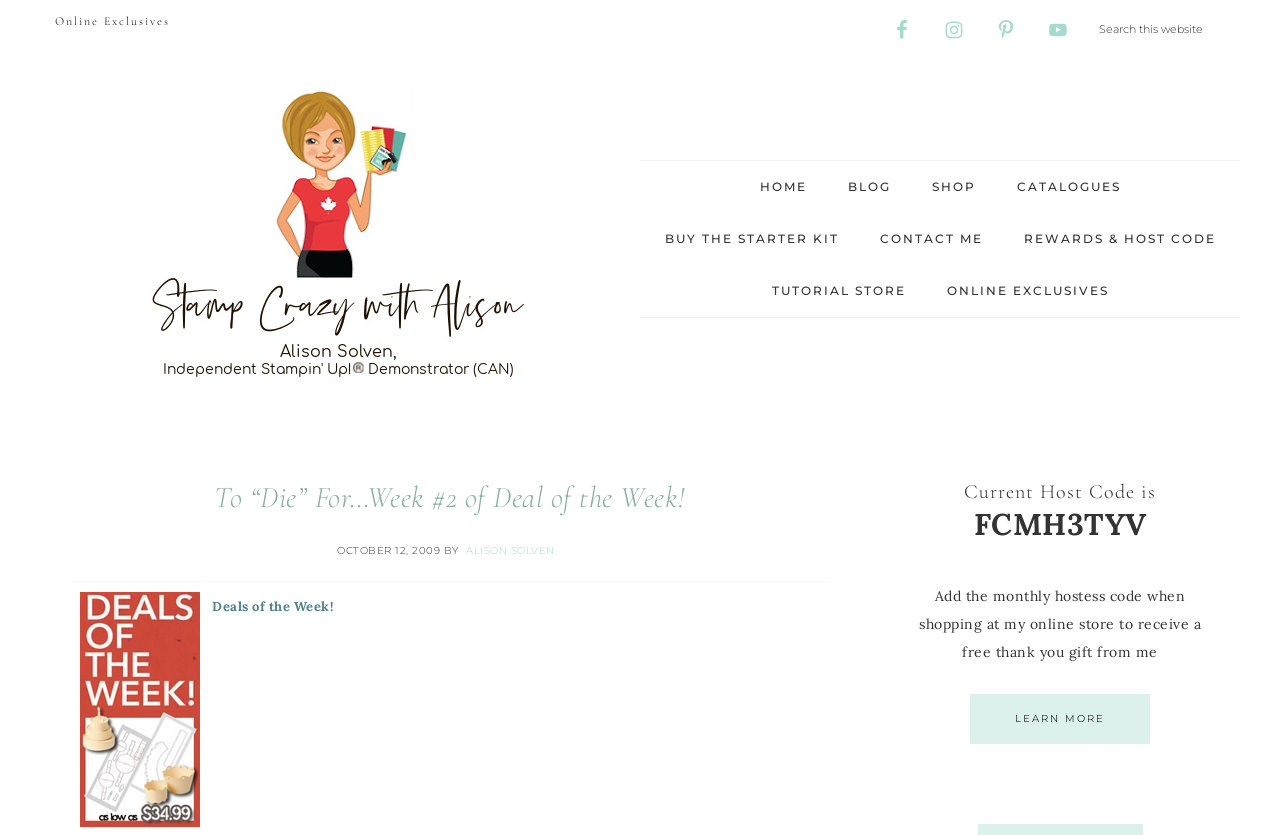Explain the contents of the webpage comprehensively.

This webpage is about Stamp Crazy with Alison, a website focused on stamping and crafting. At the top, there is a navigation menu with links to "Online Exclusives", a search bar, and social media links to Facebook, Instagram, Pinterest, and YouTube. 

Below the navigation menu, there are several links to different sections of the website, including "HOME", "BLOG", "SHOP", "CATALOGUES", "BUY THE STARTER KIT", "CONTACT ME", "REWARDS & HOST CODE", and "TUTORIAL STORE". 

The main content of the webpage is a blog post titled "To “Die” For…Week #2 of Deal of the Week!", which is dated October 12, 2009. The post is written by Alison Solven and features a picture related to the Deal of the Week. The post announces that throughout October, select products will be up to 50% off. 

On the right side of the webpage, there is a section with a heading "Current Host Code is" followed by the code "FCMH3TYV" and a brief description of how to use the code to receive a free thank you gift. Below this section, there is a "LEARN MORE" link.